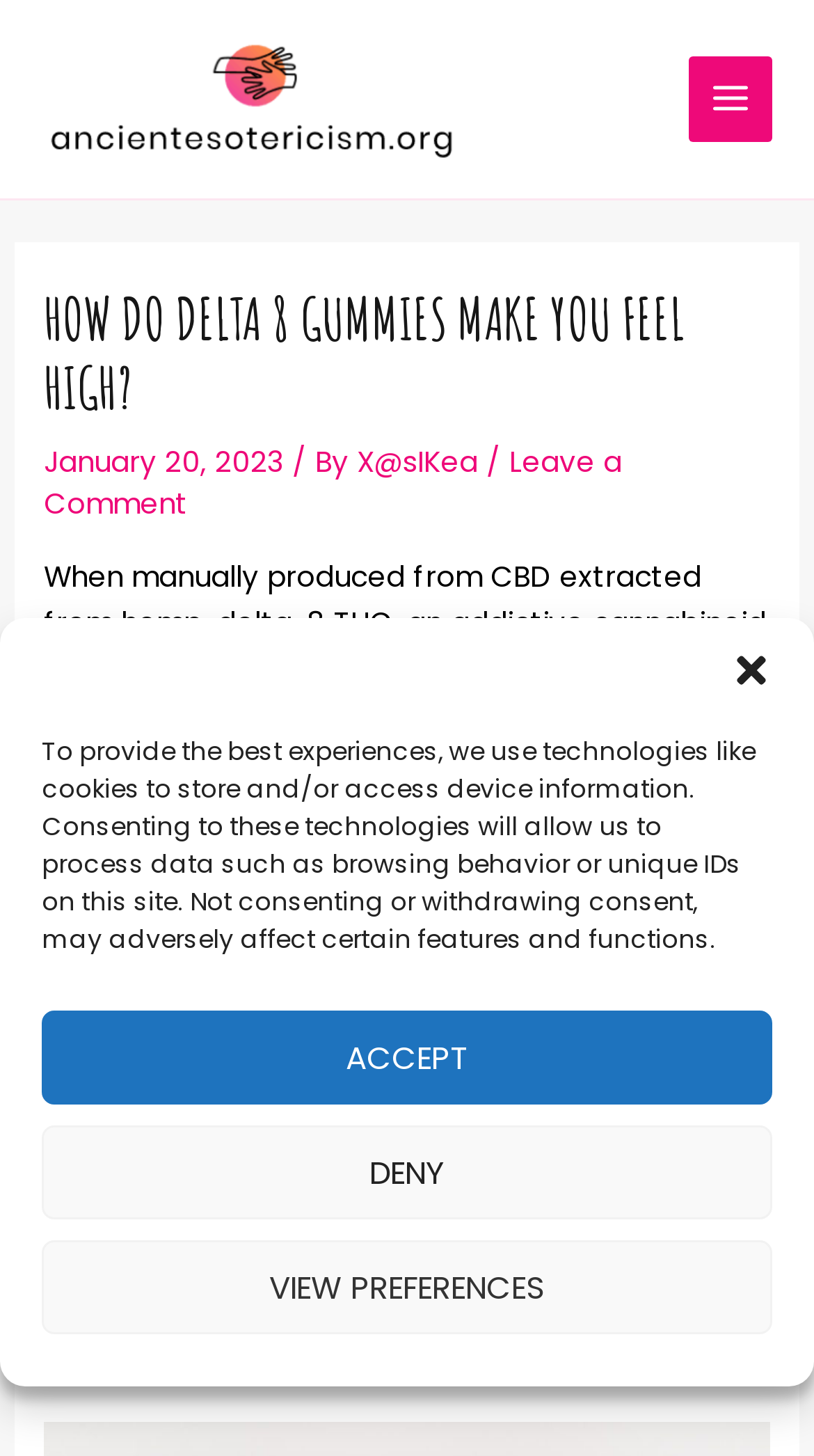Using the description "best cbd gummy bears", locate and provide the bounding box of the UI element.

[0.503, 0.853, 0.91, 0.88]